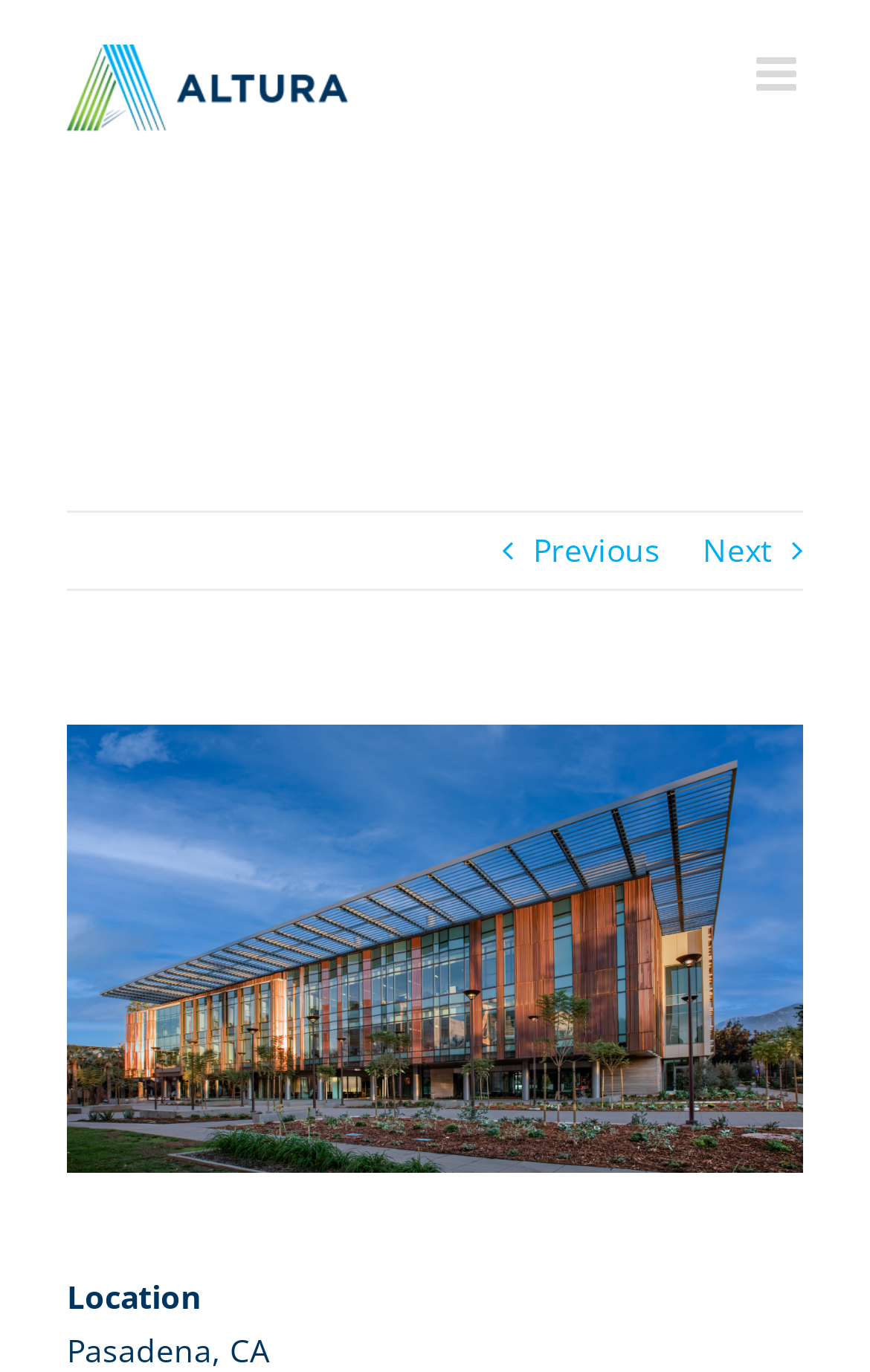How many floors does the building have?
Using the image as a reference, answer the question with a short word or phrase.

Five